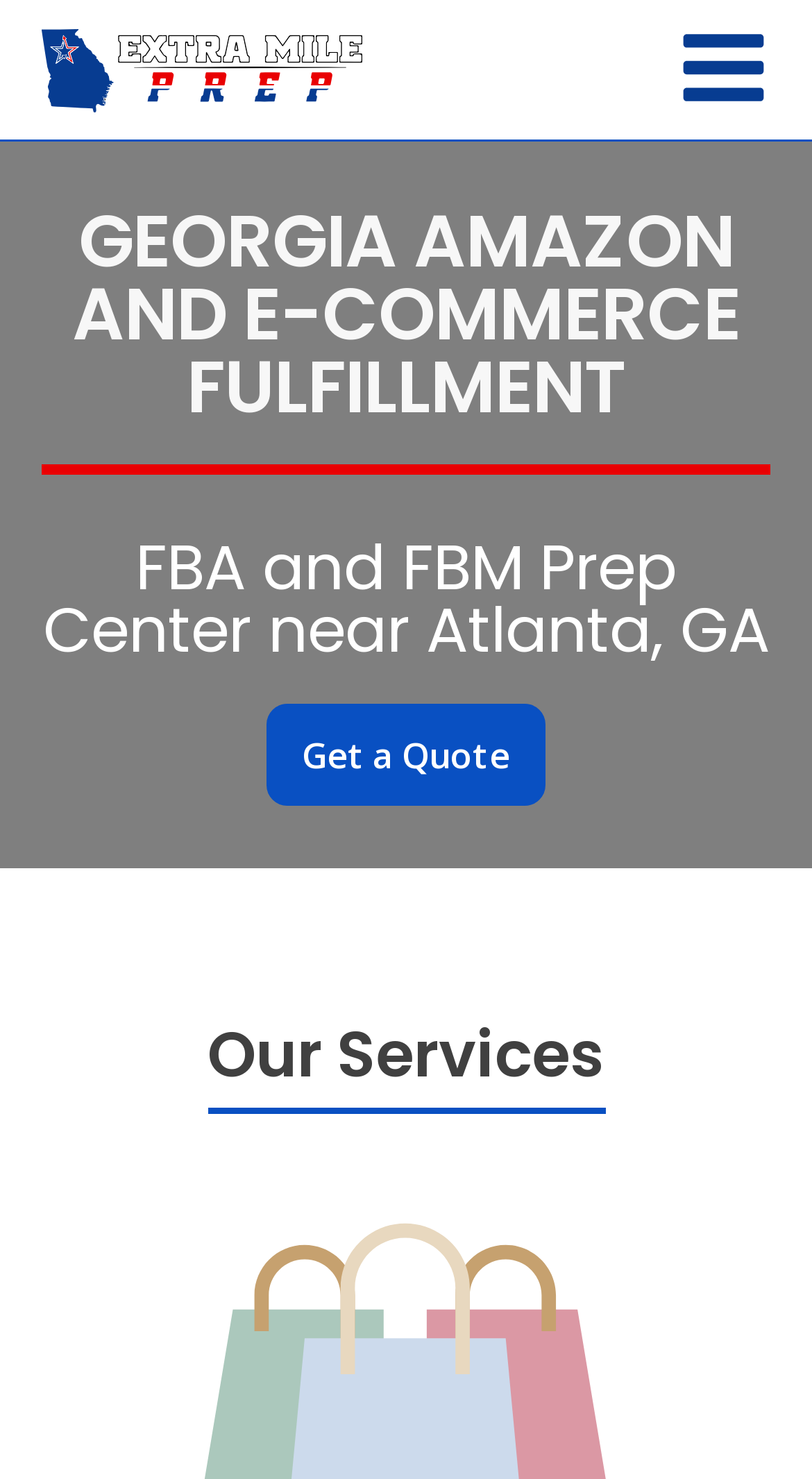What can you do with the 'Get a Quote' button?
Answer the question with a detailed explanation, including all necessary information.

I found the answer by looking at the link on the webpage that says 'Get a Quote'. This suggests that clicking on this link will allow you to send a message to the company to get a personalized quote for their services.